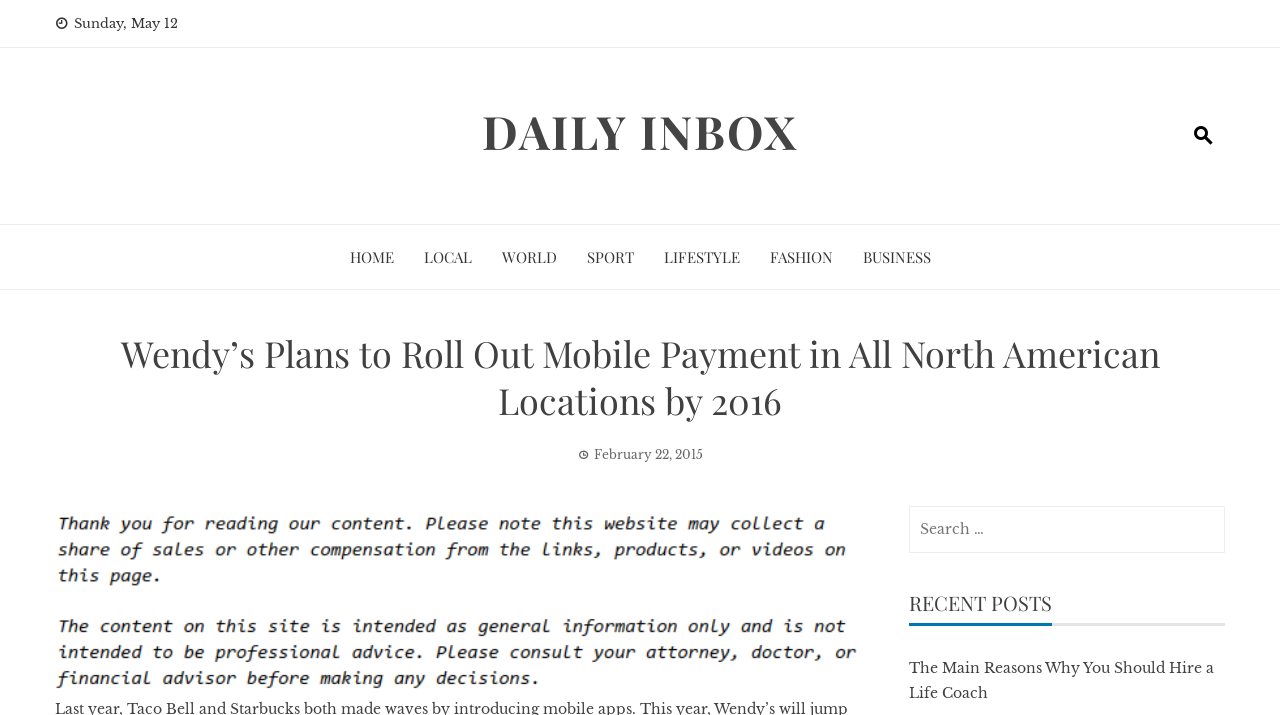Please find the bounding box coordinates of the element that you should click to achieve the following instruction: "go to home page". The coordinates should be presented as four float numbers between 0 and 1: [left, top, right, bottom].

[0.273, 0.338, 0.307, 0.382]